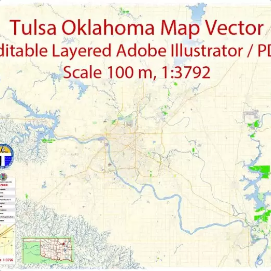Compose an extensive description of the image.

This image features a detailed vector map of Tulsa, Oklahoma, designed for editing in Adobe Illustrator and available in PDF format. The map showcases a comprehensive layout including streets, landmarks, and geographical features, with a scale of 100 meters to 1:3,792. The top of the map is labeled with "Tulsa Oklahoma Map Vector," indicating its intended use for urban planning or navigation. A map key is provided in the lower left corner, offering insights into the symbols and designations used throughout the map. The overall presentation emphasizes precision and clarity, making it an invaluable resource for those interested in Tulsa's urban landscape.